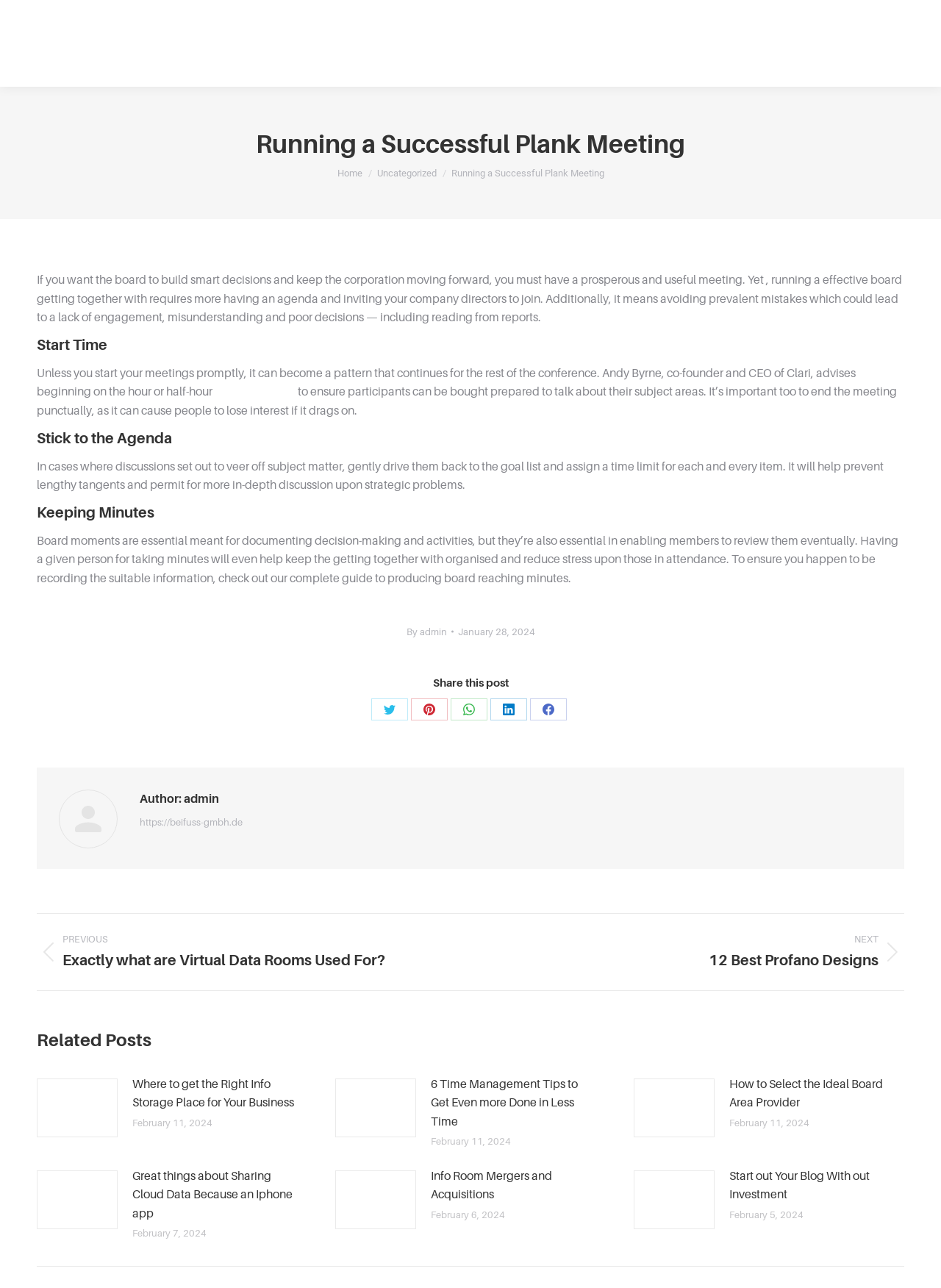Show me the bounding box coordinates of the clickable region to achieve the task as per the instruction: "Explore accommodations in Broadford".

None